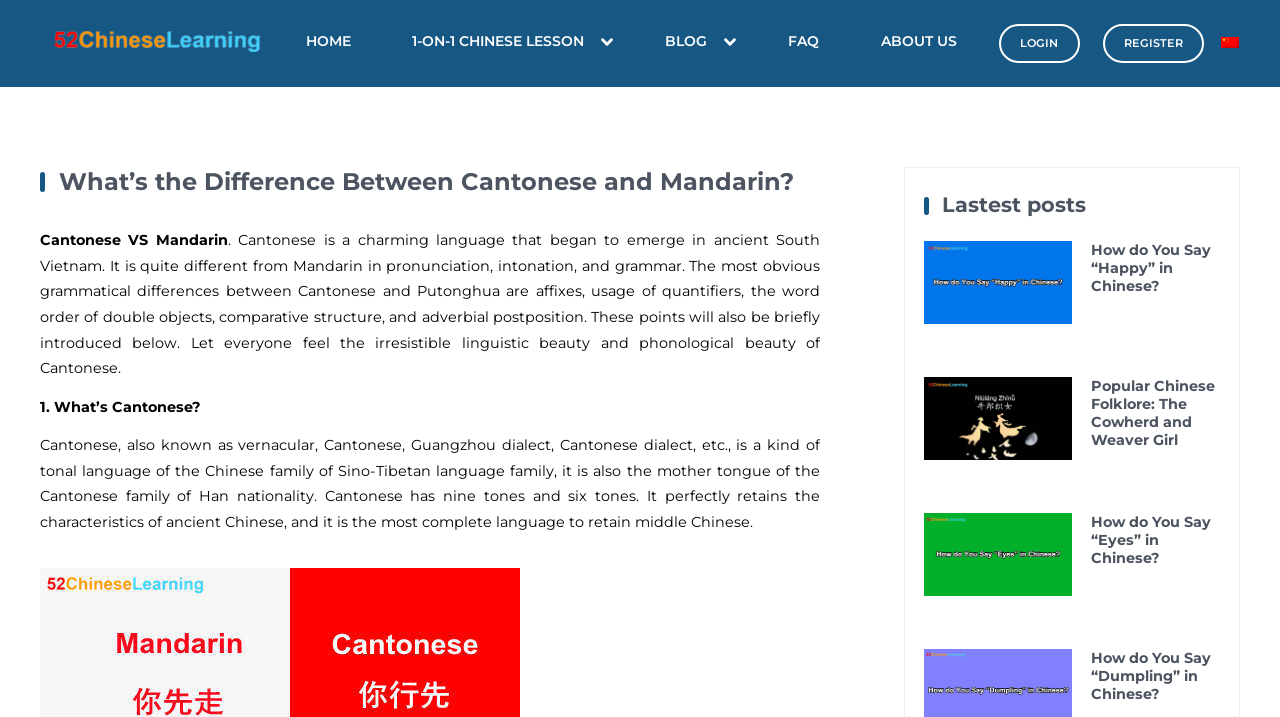Extract the bounding box coordinates for the UI element described by the text: "1-on-1 chinese lesson". The coordinates should be in the form of [left, top, right, bottom] with values between 0 and 1.

[0.307, 0.033, 0.472, 0.083]